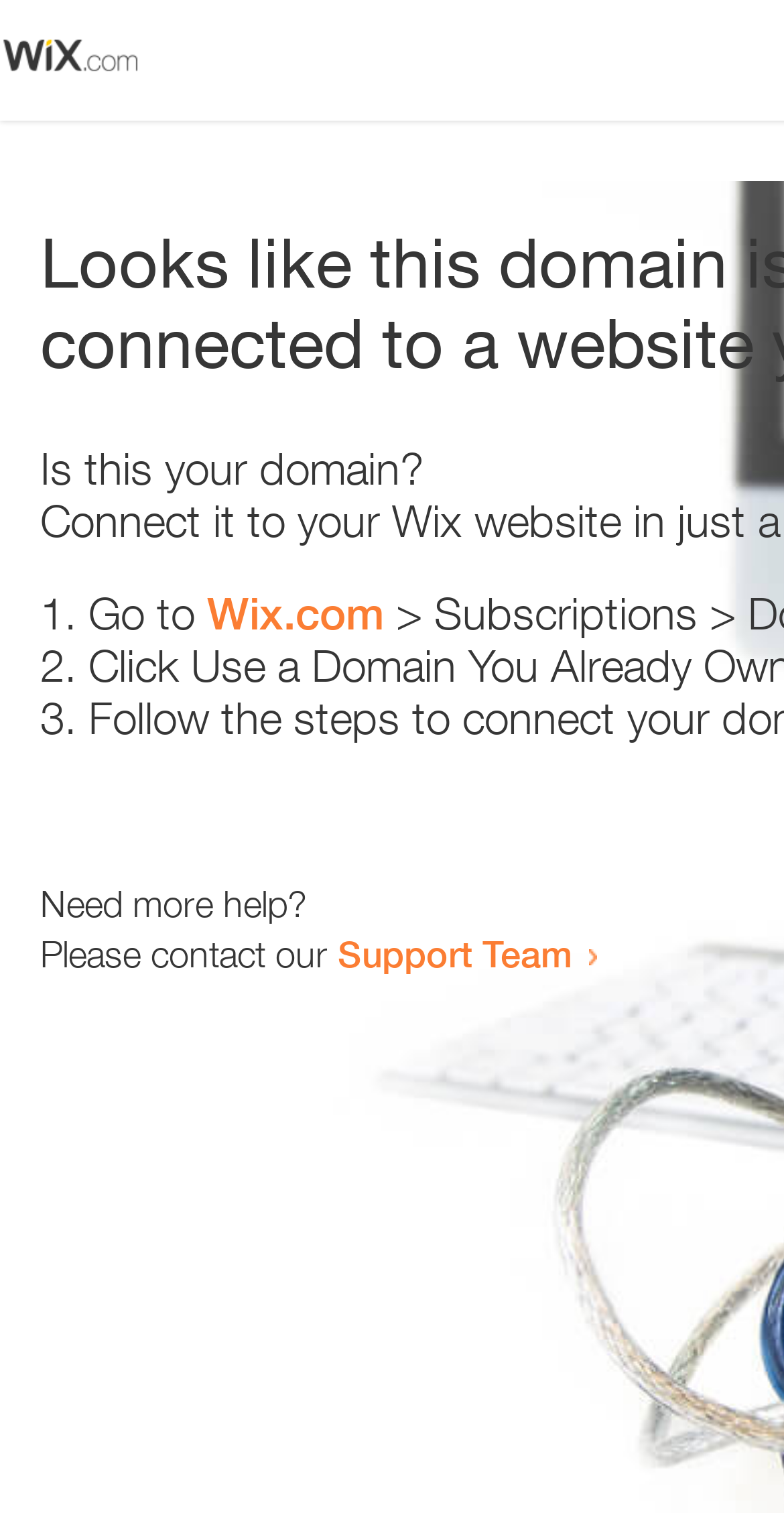Provide a brief response in the form of a single word or phrase:
What is the domain-related question asked?

Is this your domain?